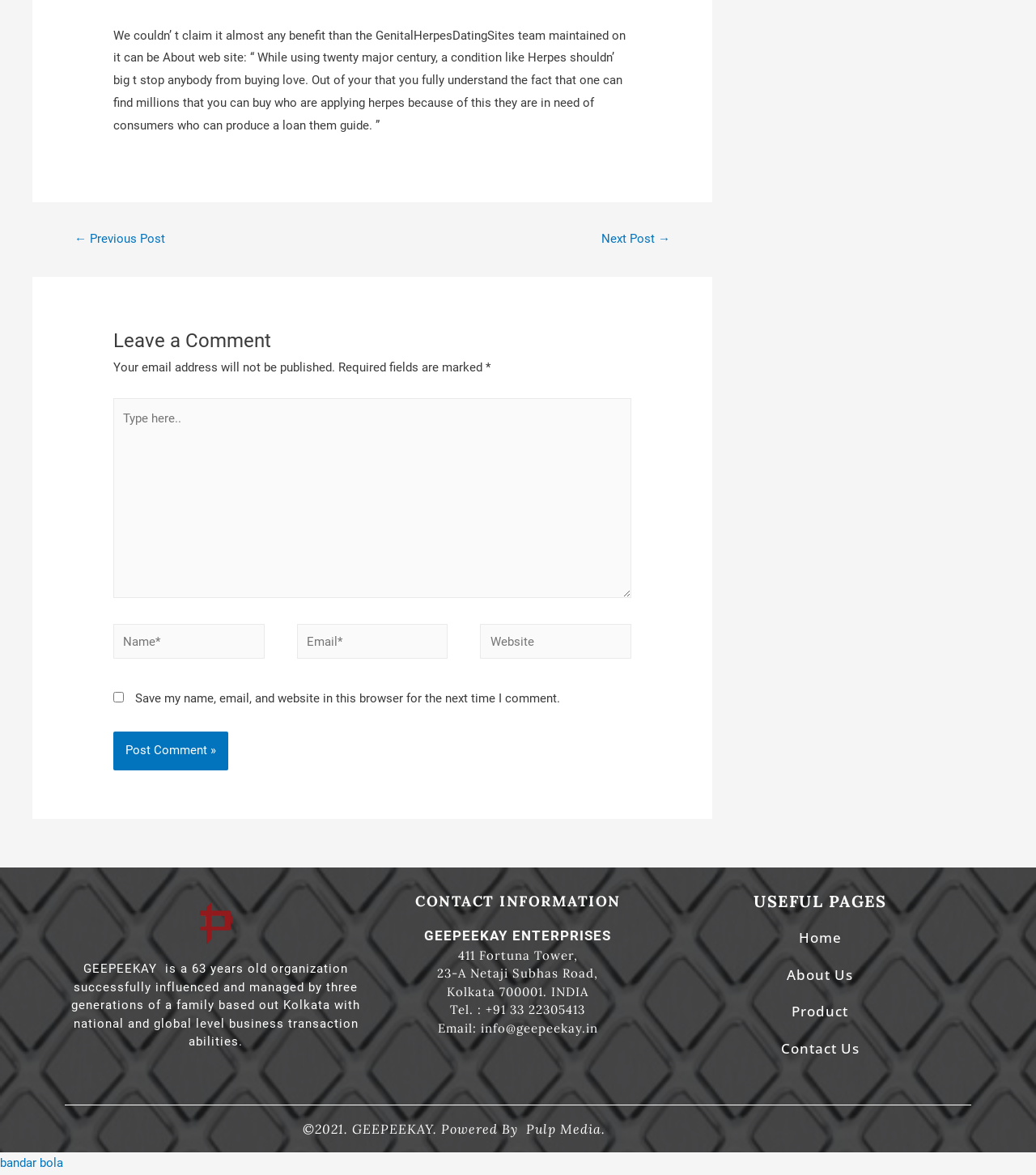Can you specify the bounding box coordinates for the region that should be clicked to fulfill this instruction: "Select the English language".

None